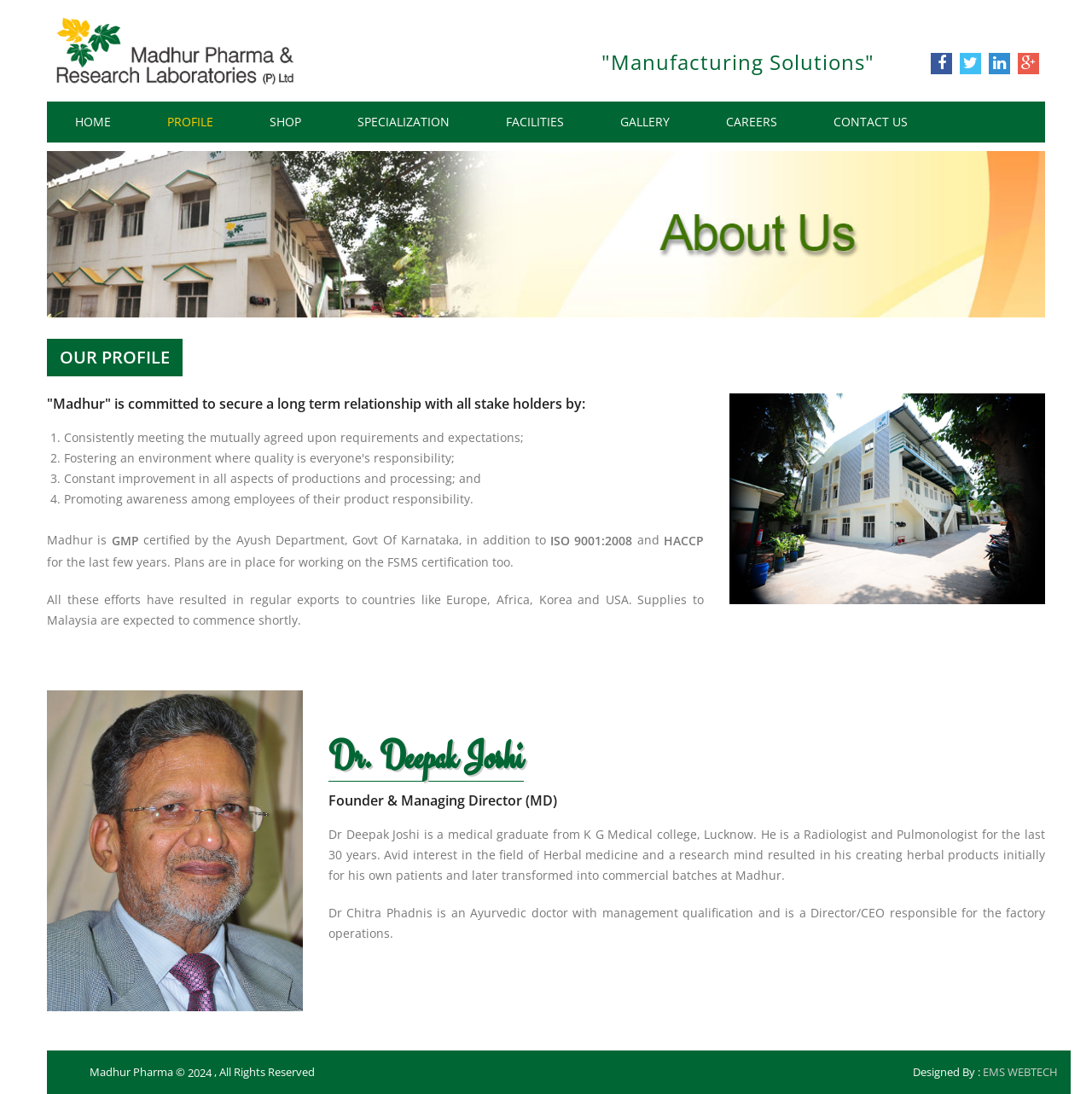Bounding box coordinates are specified in the format (top-left x, top-left y, bottom-right x, bottom-right y). All values are floating point numbers bounded between 0 and 1. Please provide the bounding box coordinate of the region this sentence describes: Contact

None